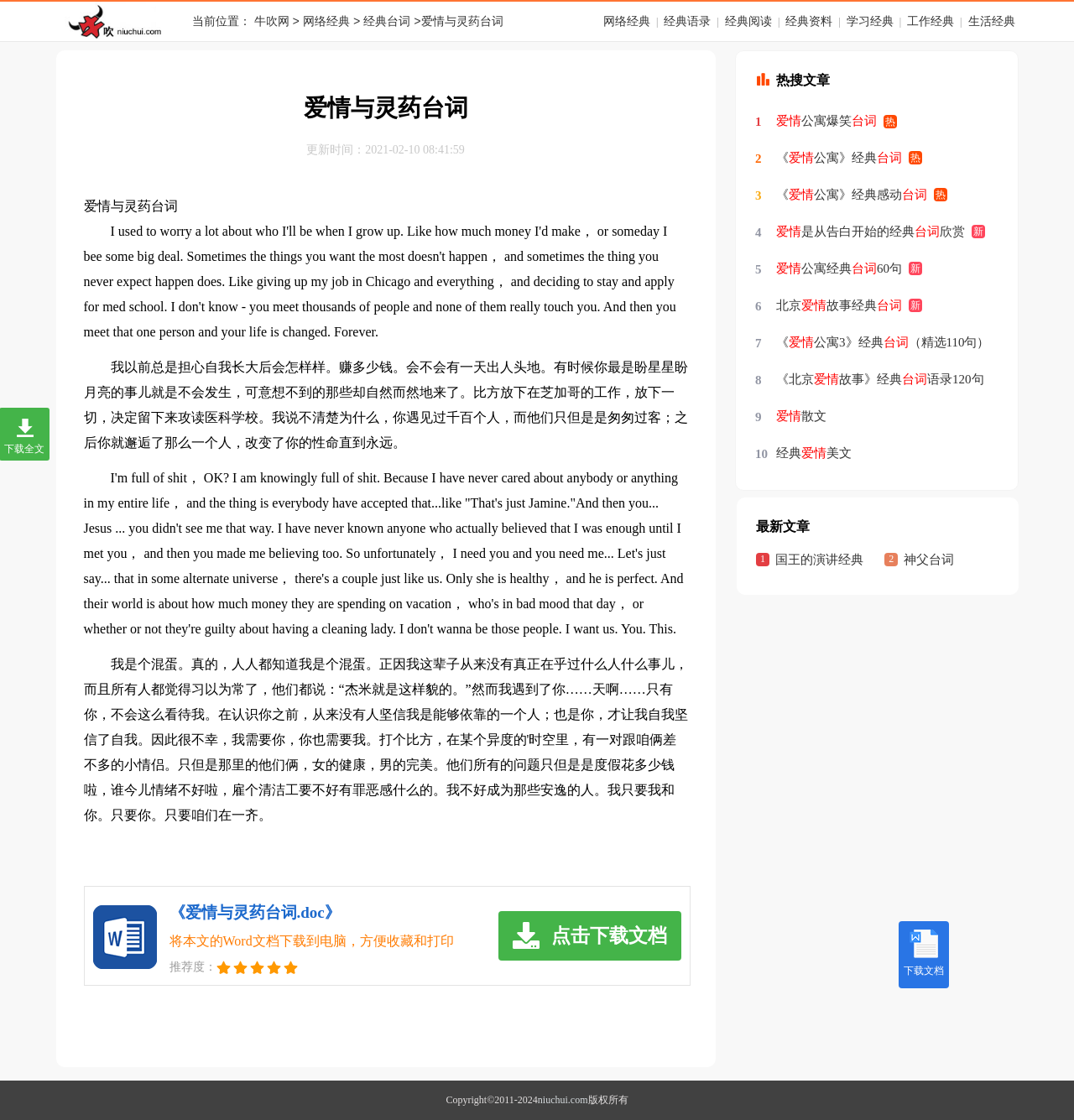Find and provide the bounding box coordinates for the UI element described here: "学习经典". The coordinates should be given as four float numbers between 0 and 1: [left, top, right, bottom].

[0.785, 0.013, 0.835, 0.025]